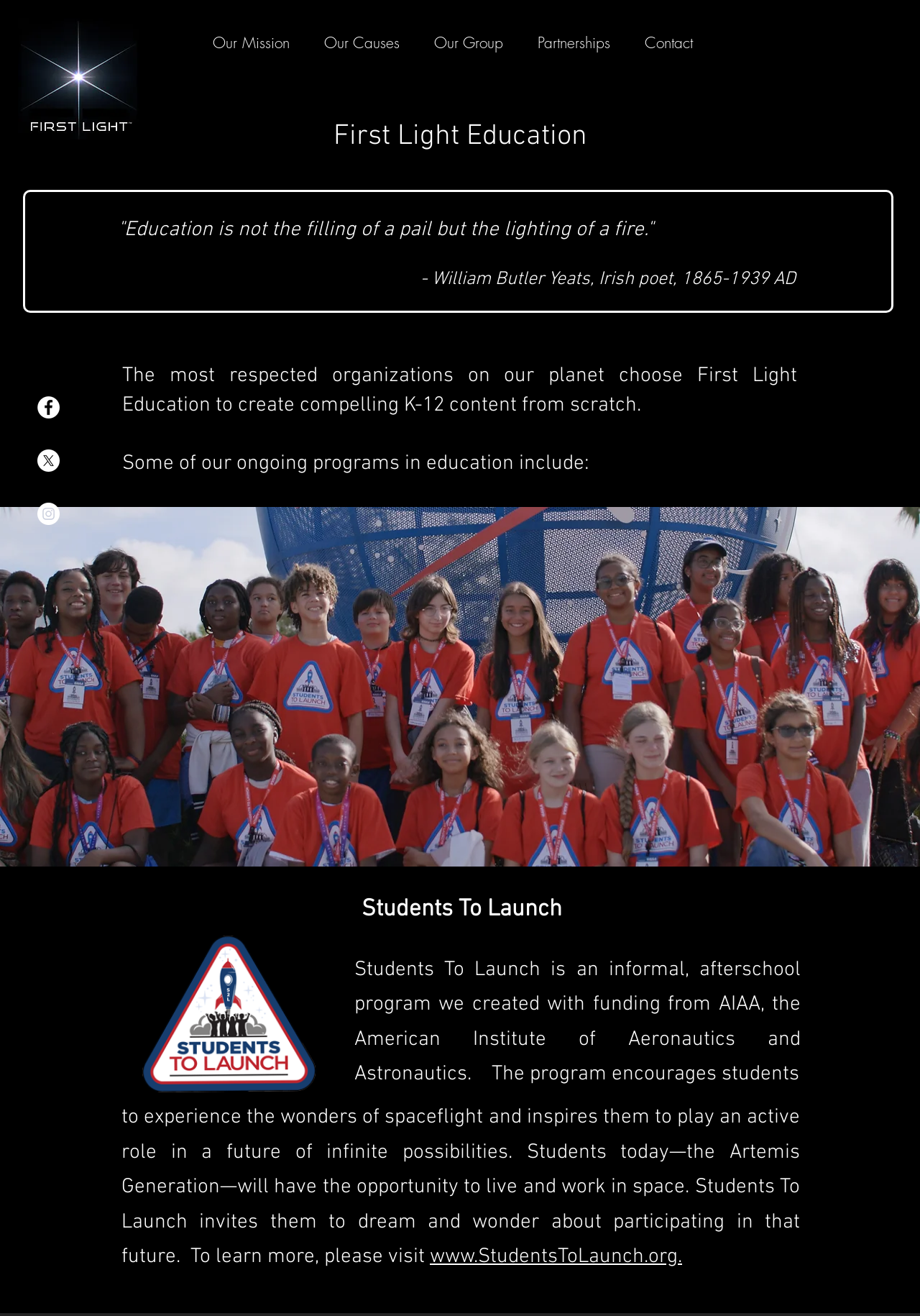What is the name of the program created with funding from AIAA?
Using the information presented in the image, please offer a detailed response to the question.

I found the heading element that mentions 'Students To Launch' as an informal, afterschool program created with funding from AIAA, the American Institute of Aeronautics and Astronautics.